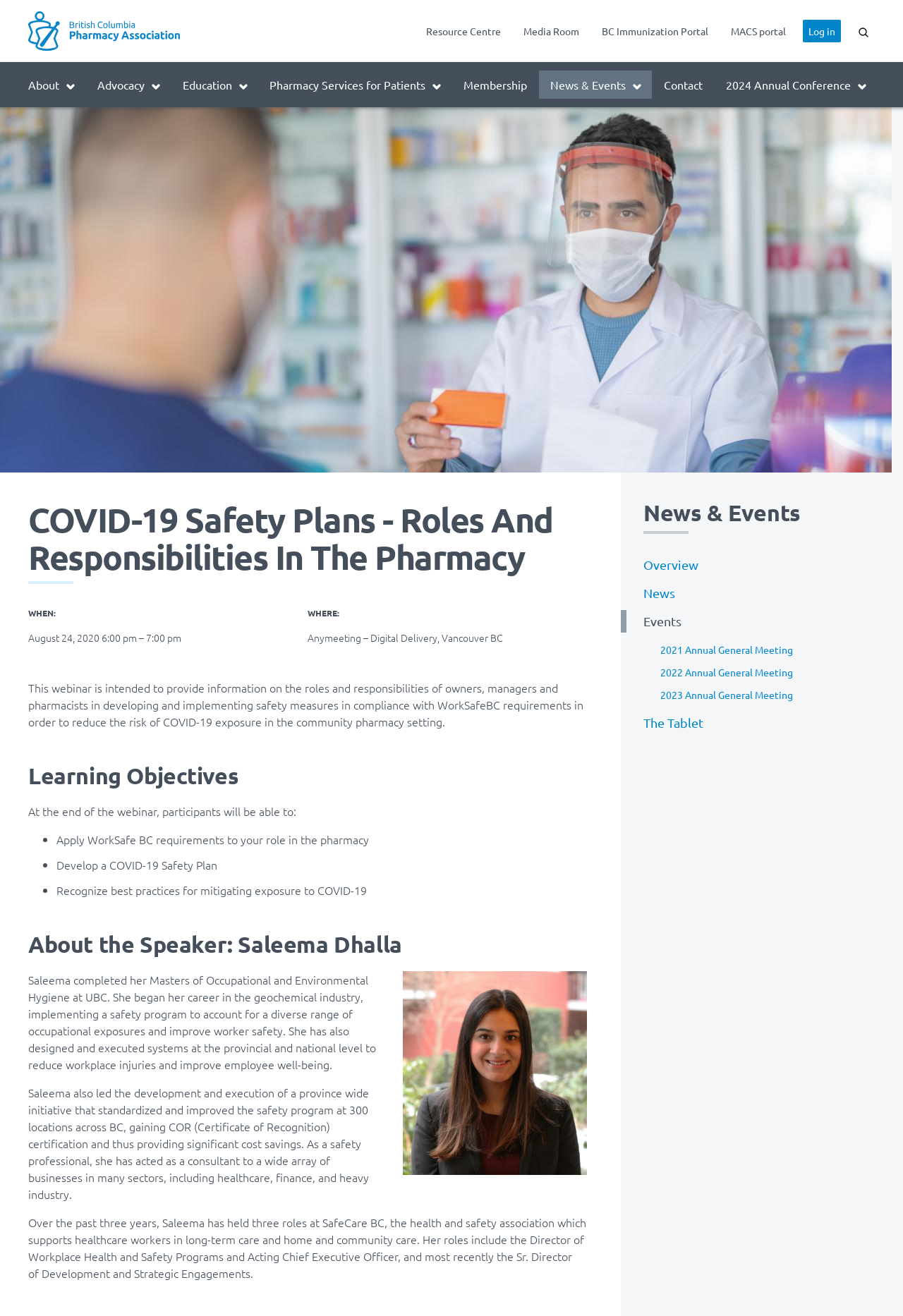Use a single word or phrase to answer this question: 
Who is the speaker of the webinar?

Saleema Dhalla